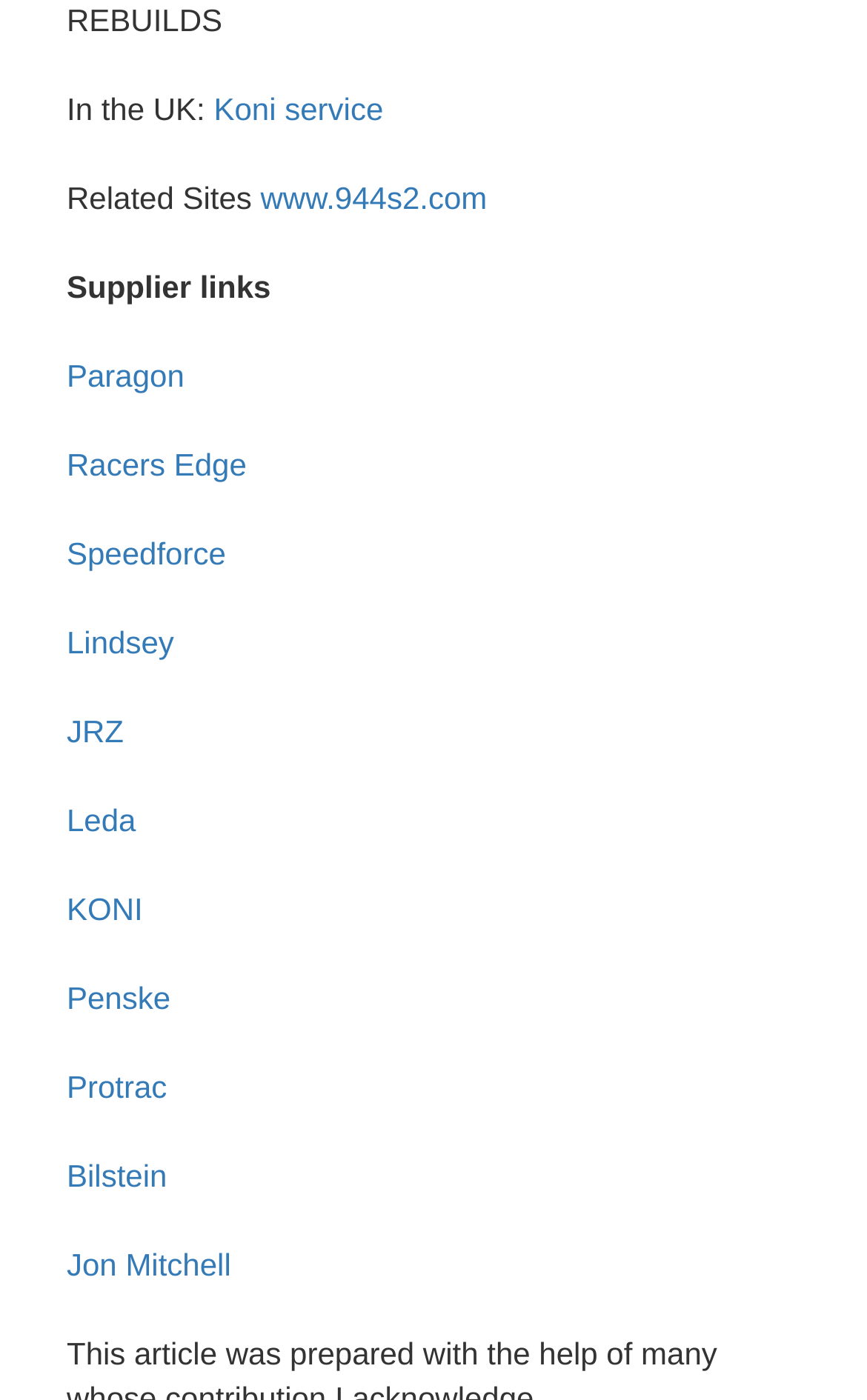Determine the bounding box coordinates for the clickable element required to fulfill the instruction: "go to www.944s2.com". Provide the coordinates as four float numbers between 0 and 1, i.e., [left, top, right, bottom].

[0.3, 0.129, 0.562, 0.154]